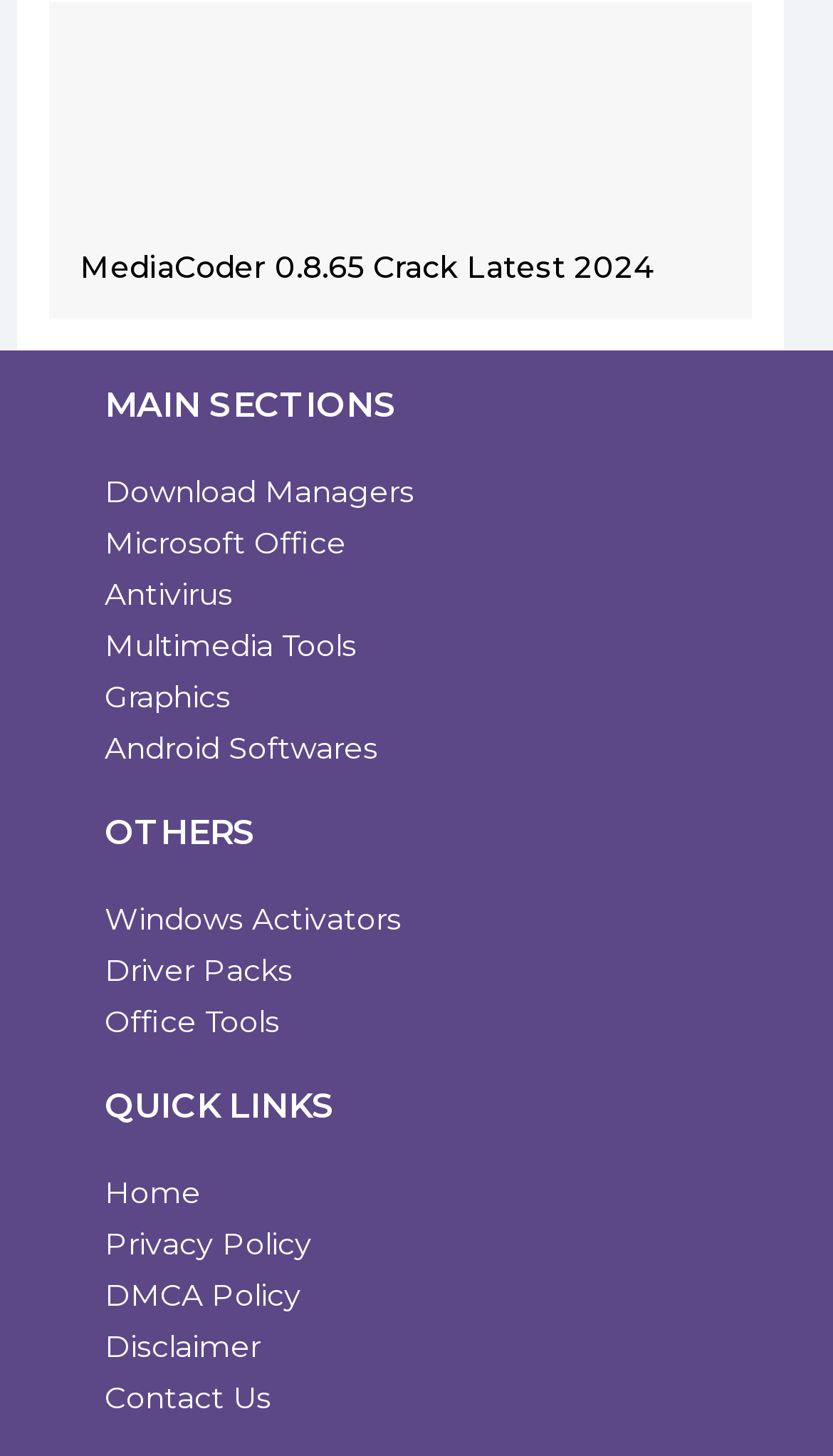Please mark the bounding box coordinates of the area that should be clicked to carry out the instruction: "go to Multimedia Tools".

[0.126, 0.425, 0.874, 0.461]